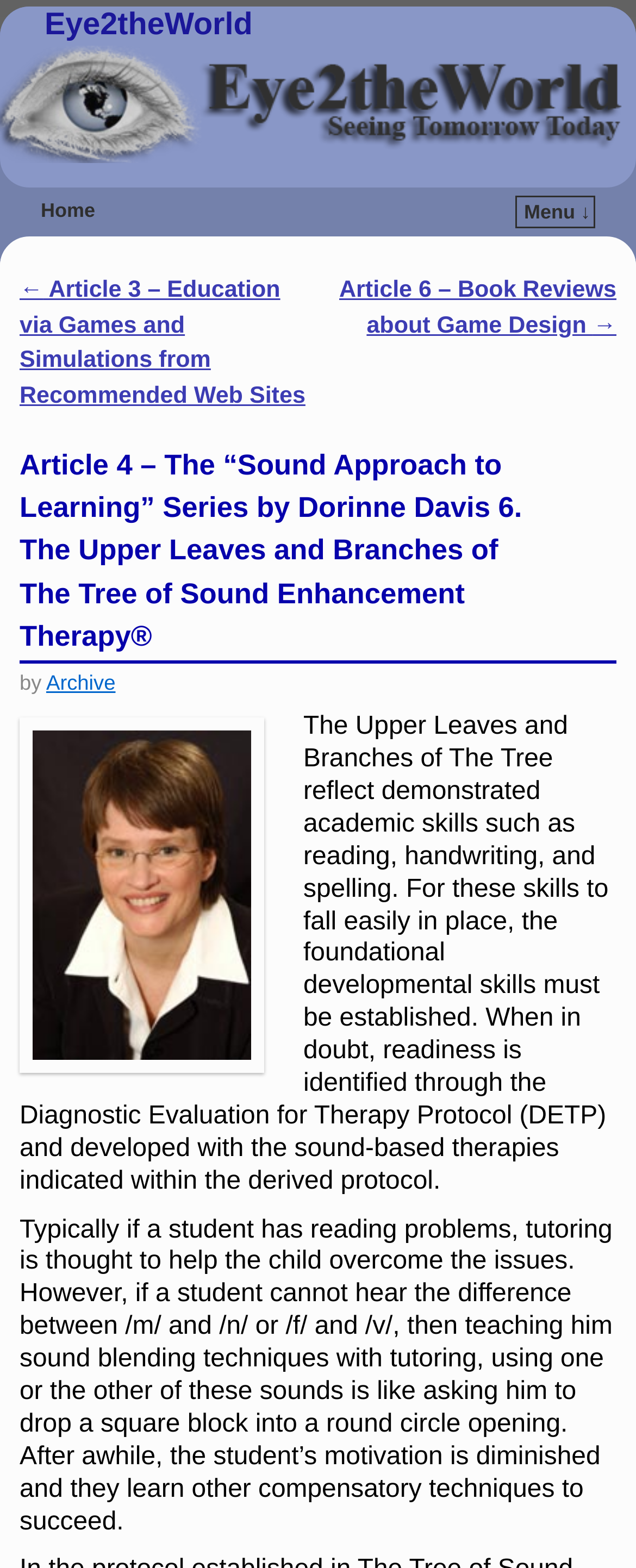Who is the author of the current article?
Based on the image, answer the question with a single word or brief phrase.

Dorinne Davis